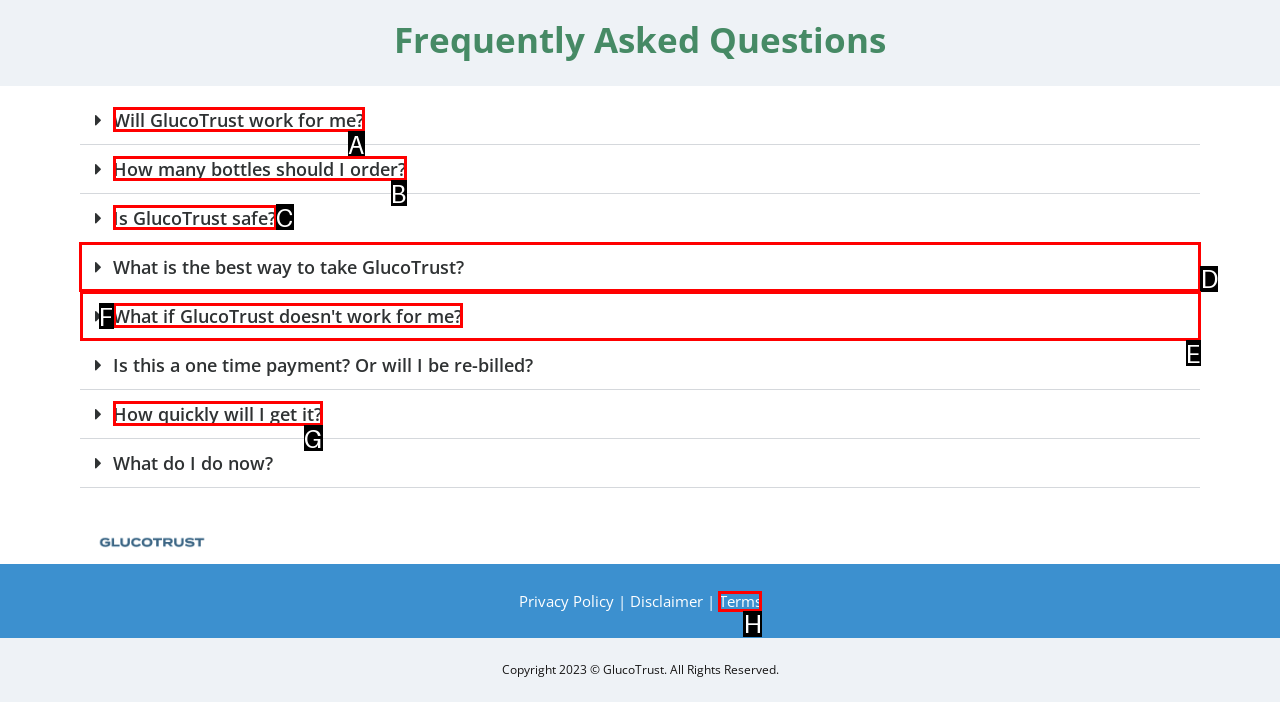To achieve the task: Click on 'What is the best way to take GlucoTrust?', indicate the letter of the correct choice from the provided options.

D